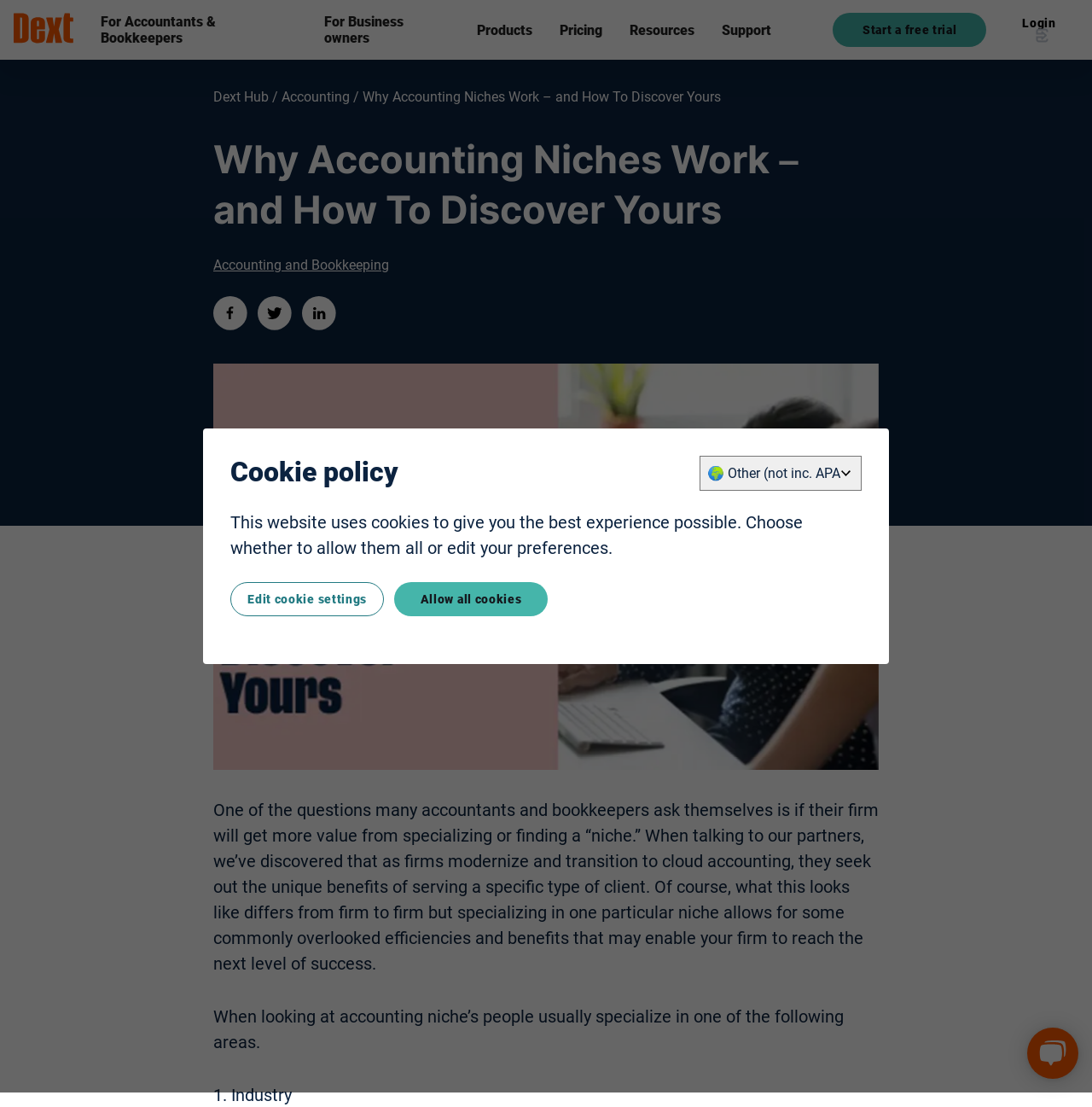Reply to the question with a brief word or phrase: How many products are listed on the webpage?

4